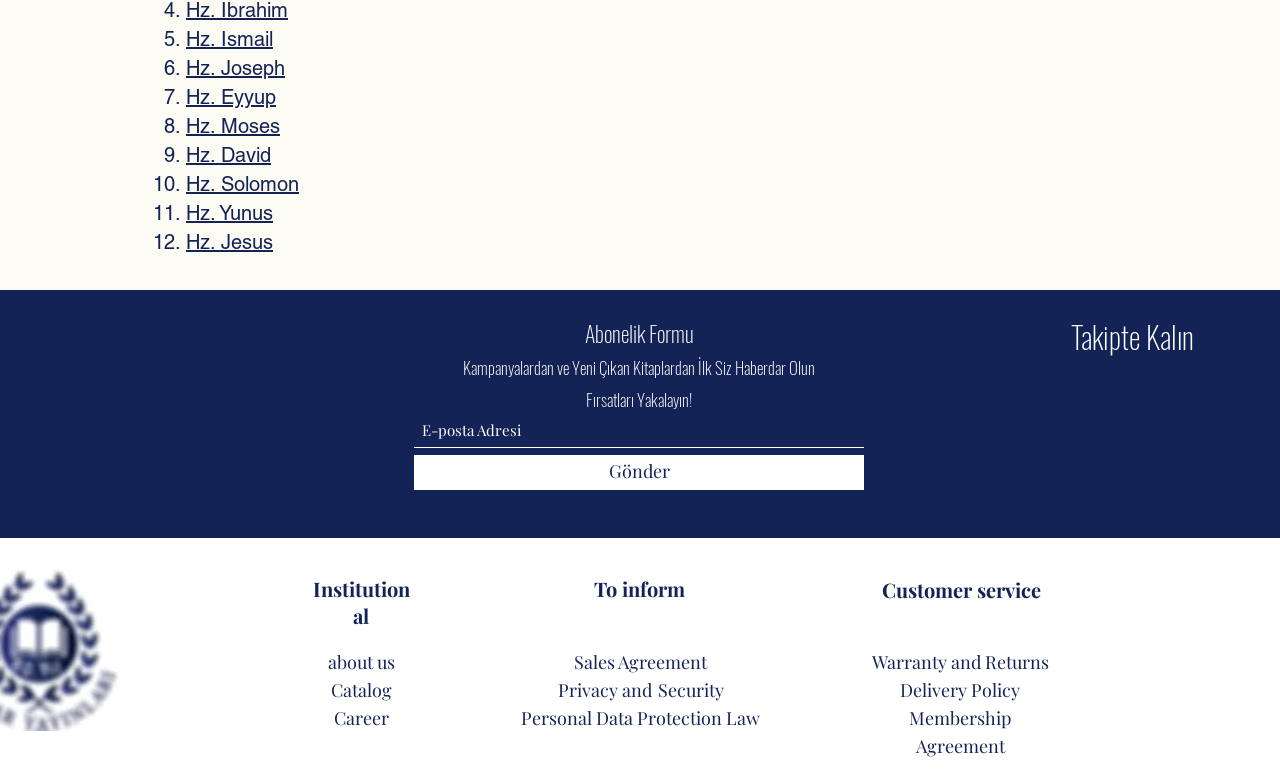Specify the bounding box coordinates of the area that needs to be clicked to achieve the following instruction: "Read Sales Agreement".

[0.448, 0.833, 0.552, 0.867]